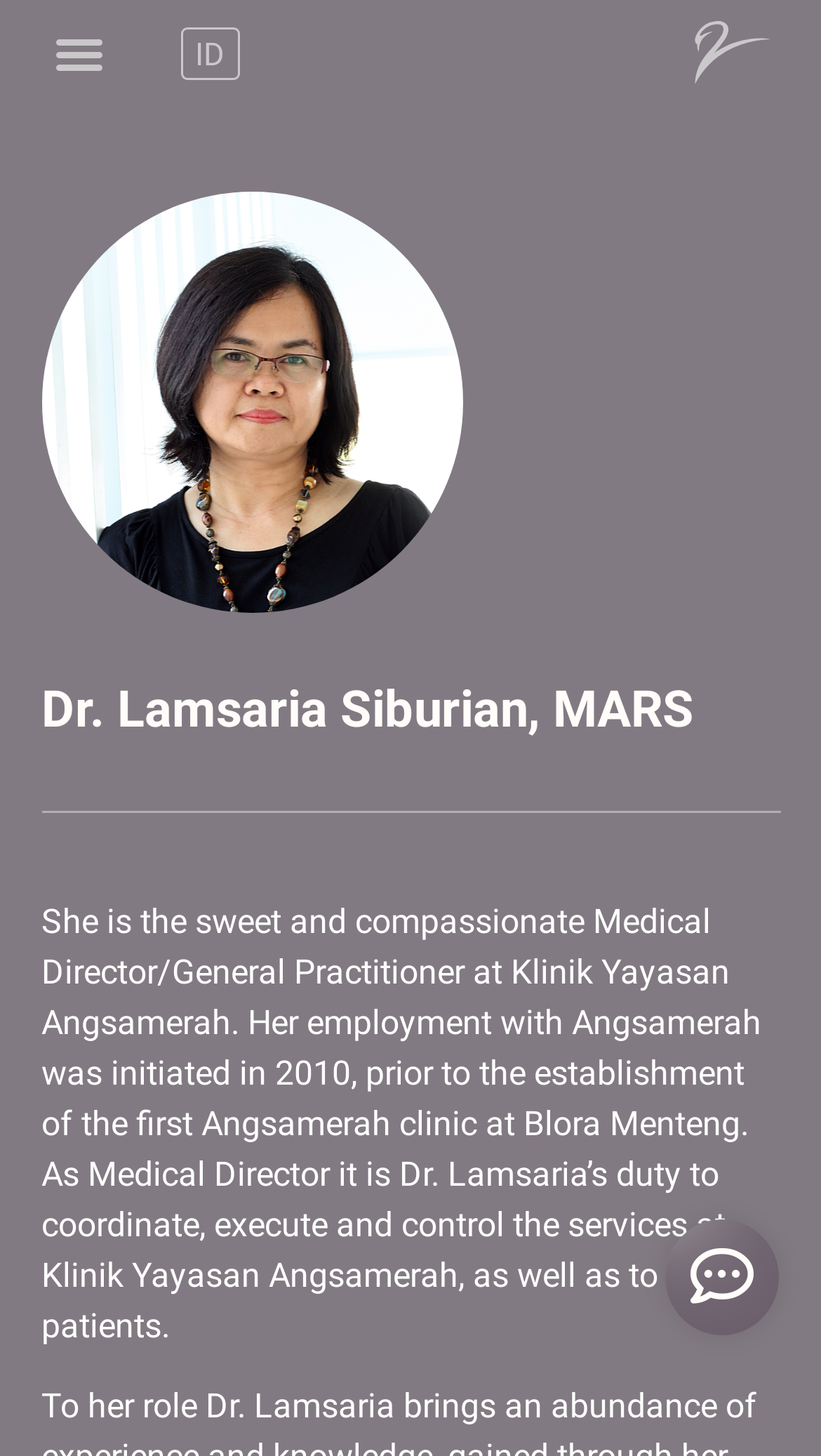Where did Dr. Lamsaria start her employment?
Kindly answer the question with as much detail as you can.

According to the webpage, Dr. Lamsaria's employment with Angsamerah was initiated in 2010, prior to the establishment of the first Angsamerah clinic at Blora Menteng.